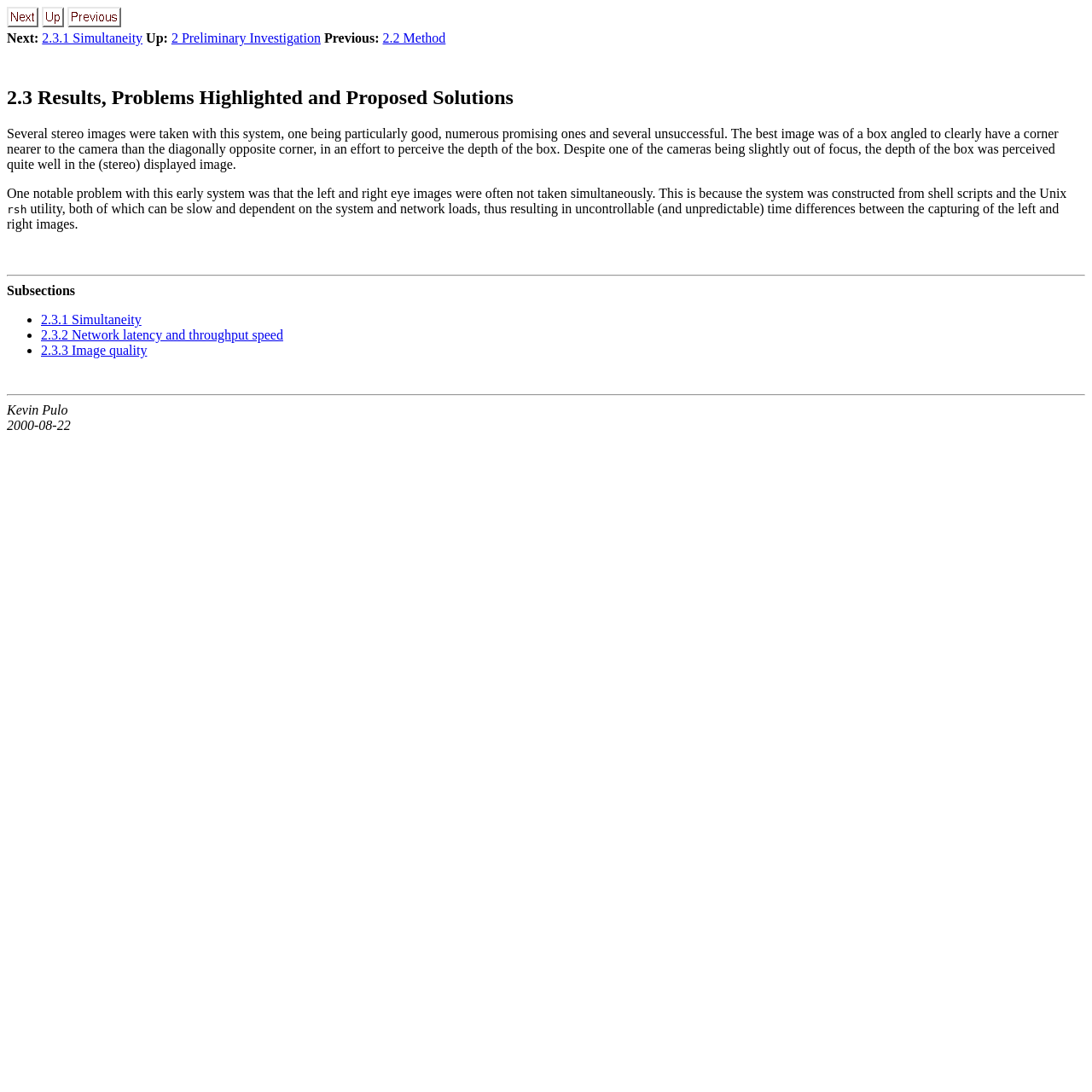Extract the bounding box coordinates for the HTML element that matches this description: "2.2 Method". The coordinates should be four float numbers between 0 and 1, i.e., [left, top, right, bottom].

[0.35, 0.028, 0.408, 0.041]